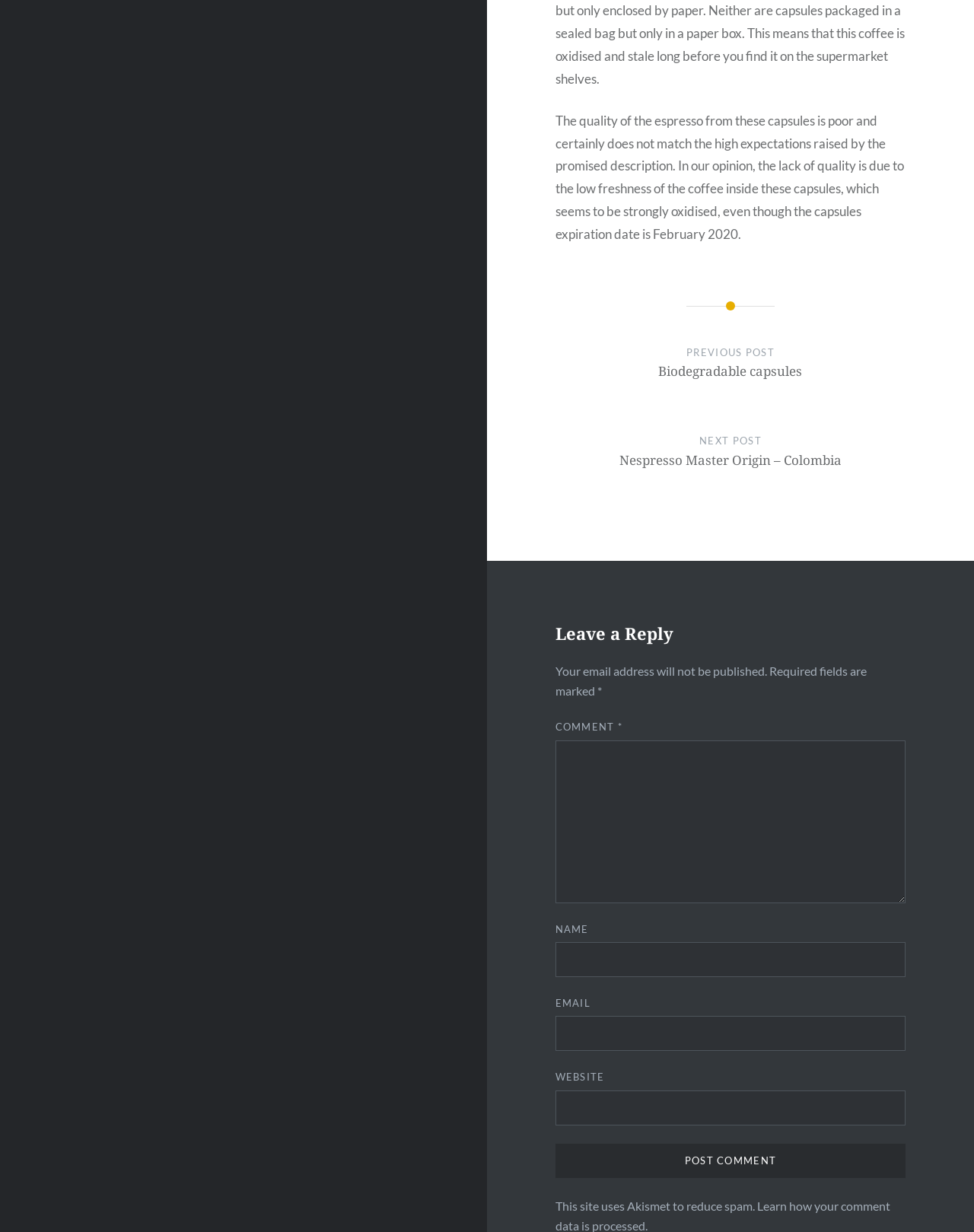Identify the bounding box for the element characterized by the following description: "parent_node: EMAIL aria-describedby="email-notes" name="email"".

[0.57, 0.825, 0.93, 0.853]